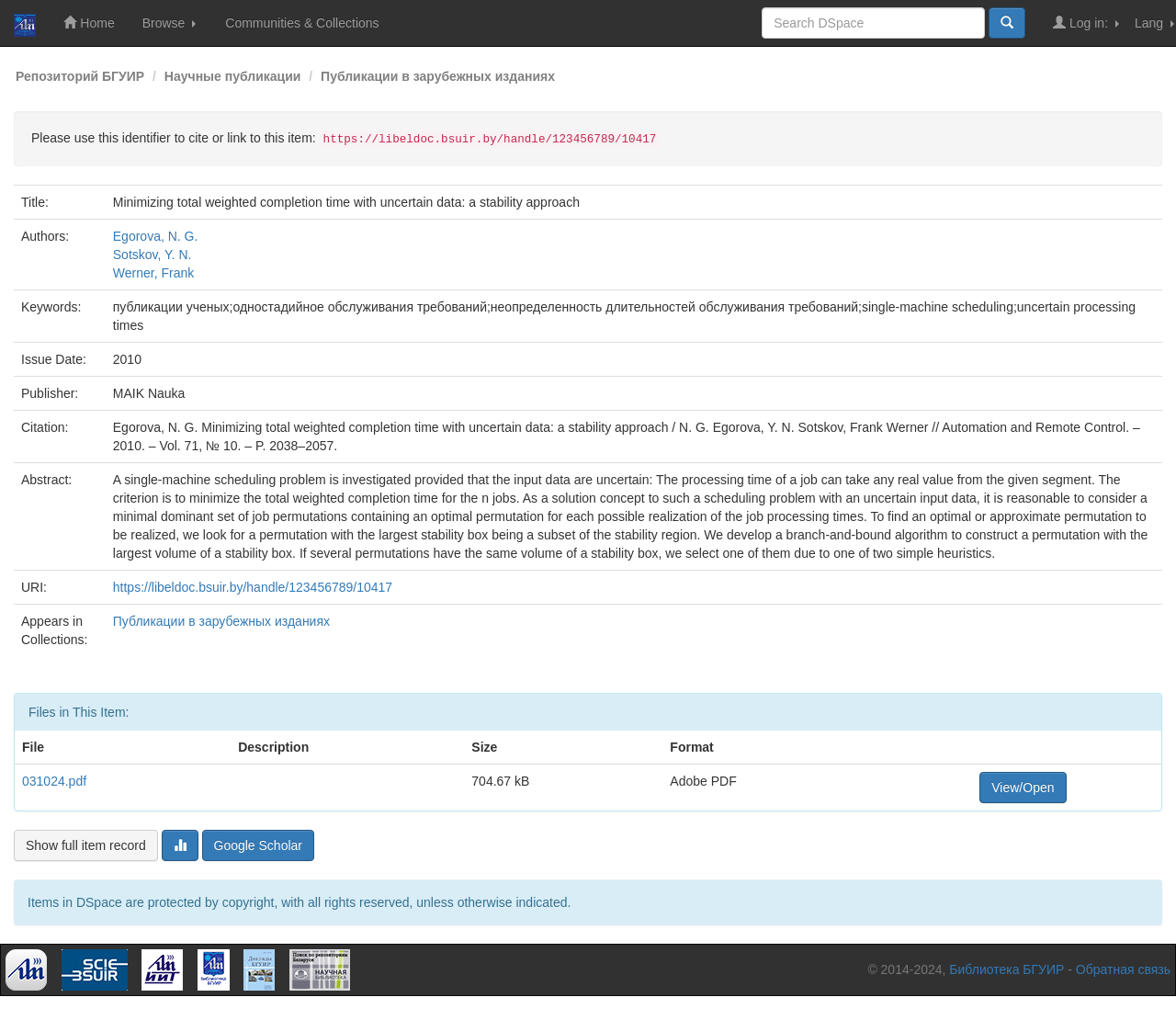Elaborate on the different components and information displayed on the webpage.

This webpage is a repository page for a scientific article titled "Minimizing total weighted completion time with uncertain data: a stability approach". At the top left corner, there is a DSpace logo, followed by a navigation menu with links to "Home", "Browse", and "Communities & Collections". On the right side of the top navigation bar, there is a search box and a login link.

Below the navigation bar, there is a breadcrumb trail with links to "Репозиторий БГУИР" and "Научные публикации". The main content area is divided into two sections. The left section contains metadata about the article, including title, authors, keywords, issue date, publisher, citation, and abstract. The abstract is a lengthy text that describes the research problem, methodology, and findings.

The right section contains a table with information about the article's files, including file name, description, size, format, and a link to view or open the file. There is only one file listed, which is a PDF file.

At the bottom of the page, there are links to "Show full item record", "Google Scholar", and a copyright notice. The page also has a footer section with logos of various institutions, including BSUIR, NICH, IIT, LIBRARY, and DOKLADY BSUIR.